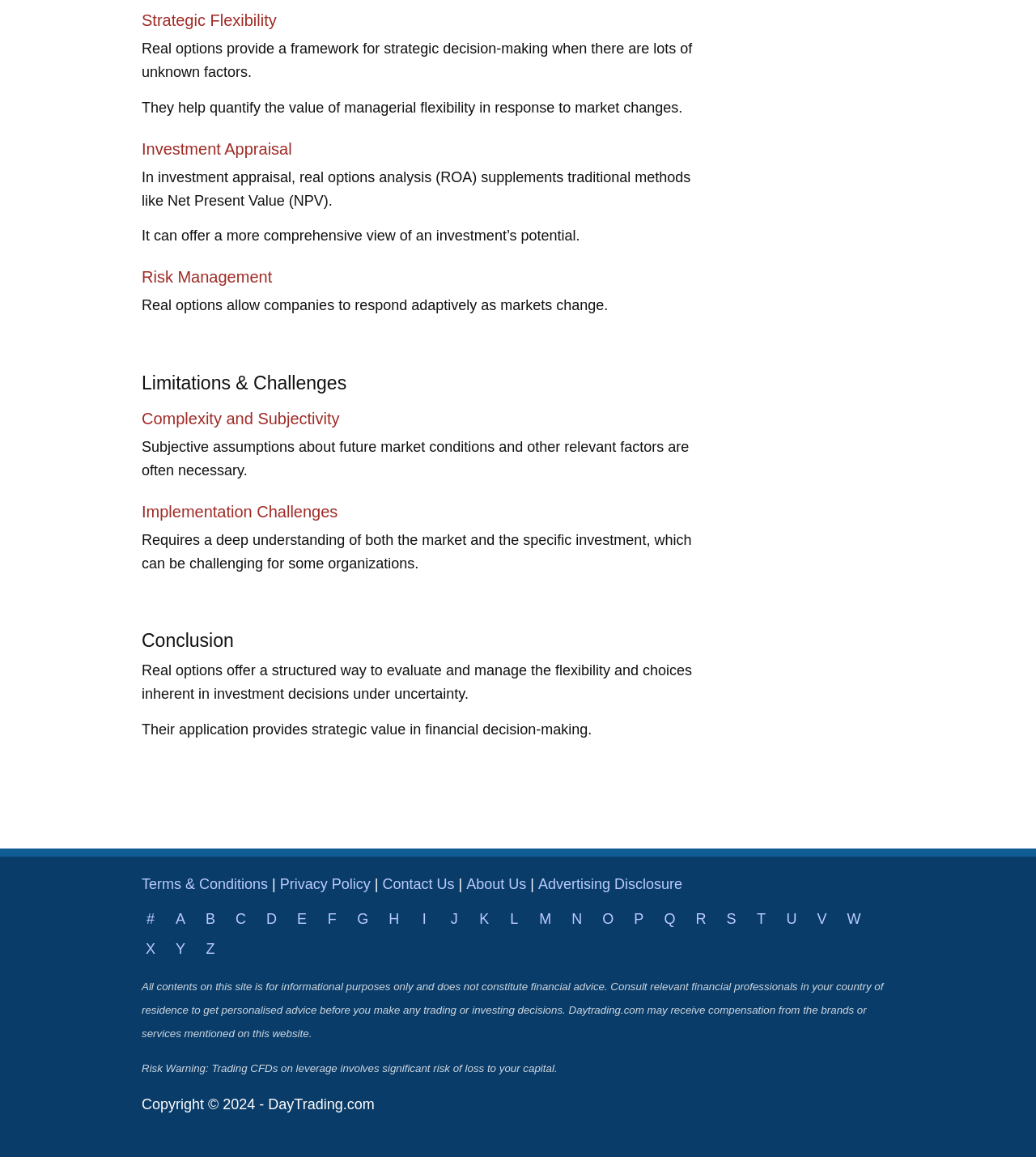Please find and report the bounding box coordinates of the element to click in order to perform the following action: "Click Terms & Conditions". The coordinates should be expressed as four float numbers between 0 and 1, in the format [left, top, right, bottom].

[0.137, 0.757, 0.259, 0.771]